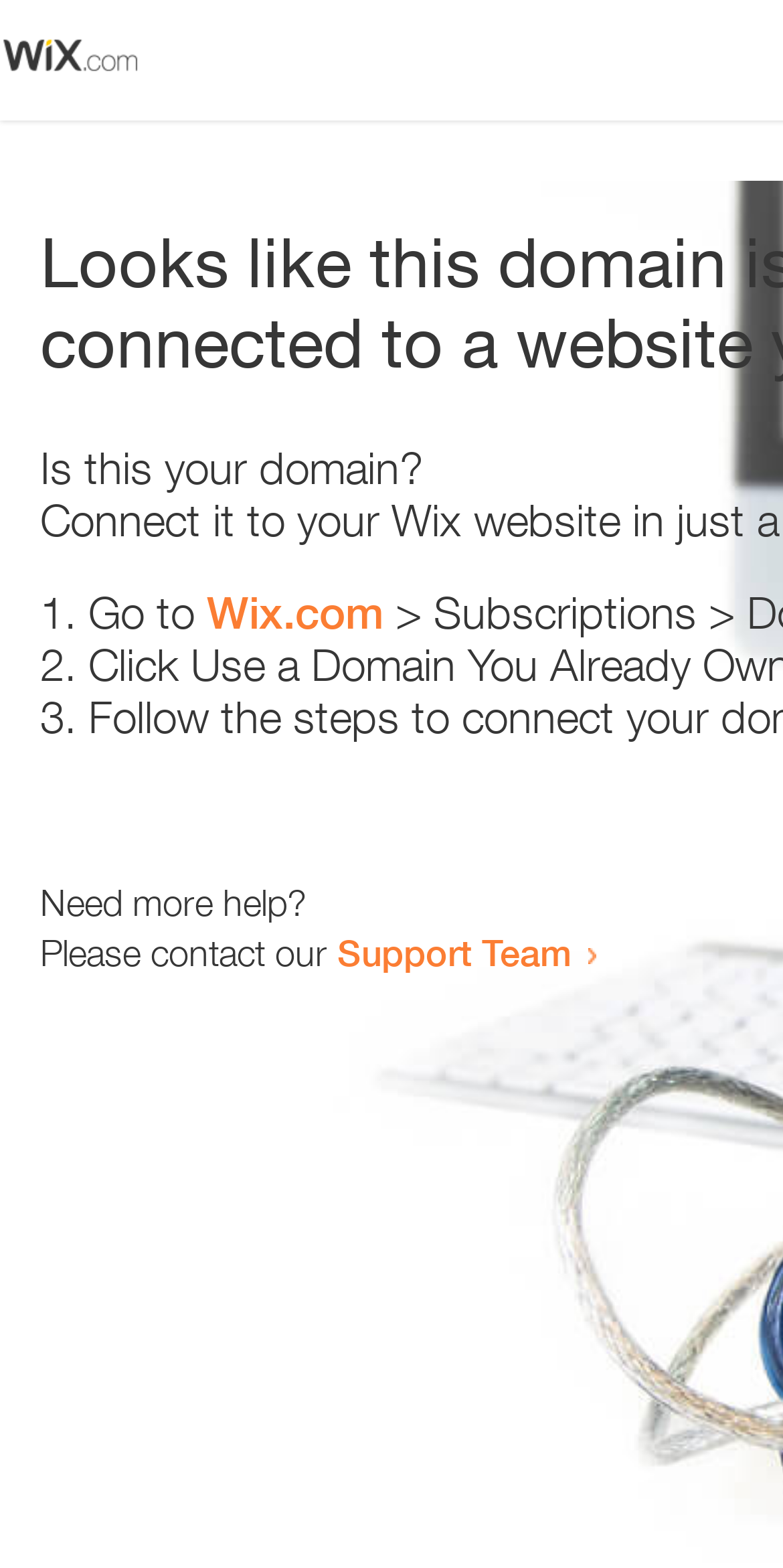What is the support team contact method?
Respond to the question with a well-detailed and thorough answer.

The webpage contains a link 'Support Team' which suggests that the support team can be contacted through this link. The exact contact method is not specified, but it can be inferred that clicking on the link will provide the necessary contact information.